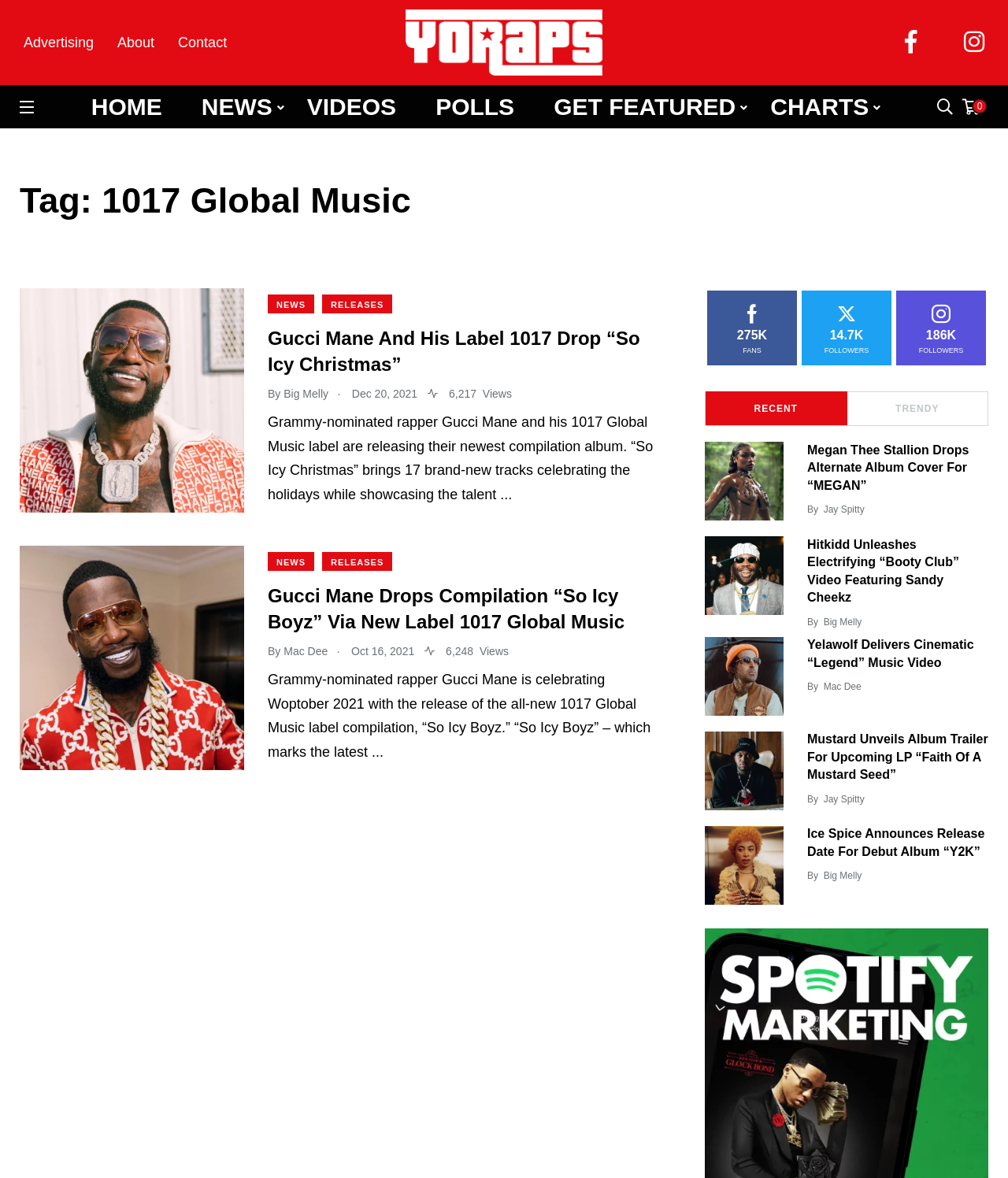How many views does the article 'Gucci Mane And His Label 1017 Drop “So Icy Christmas”' have?
Observe the image and answer the question with a one-word or short phrase response.

6,217